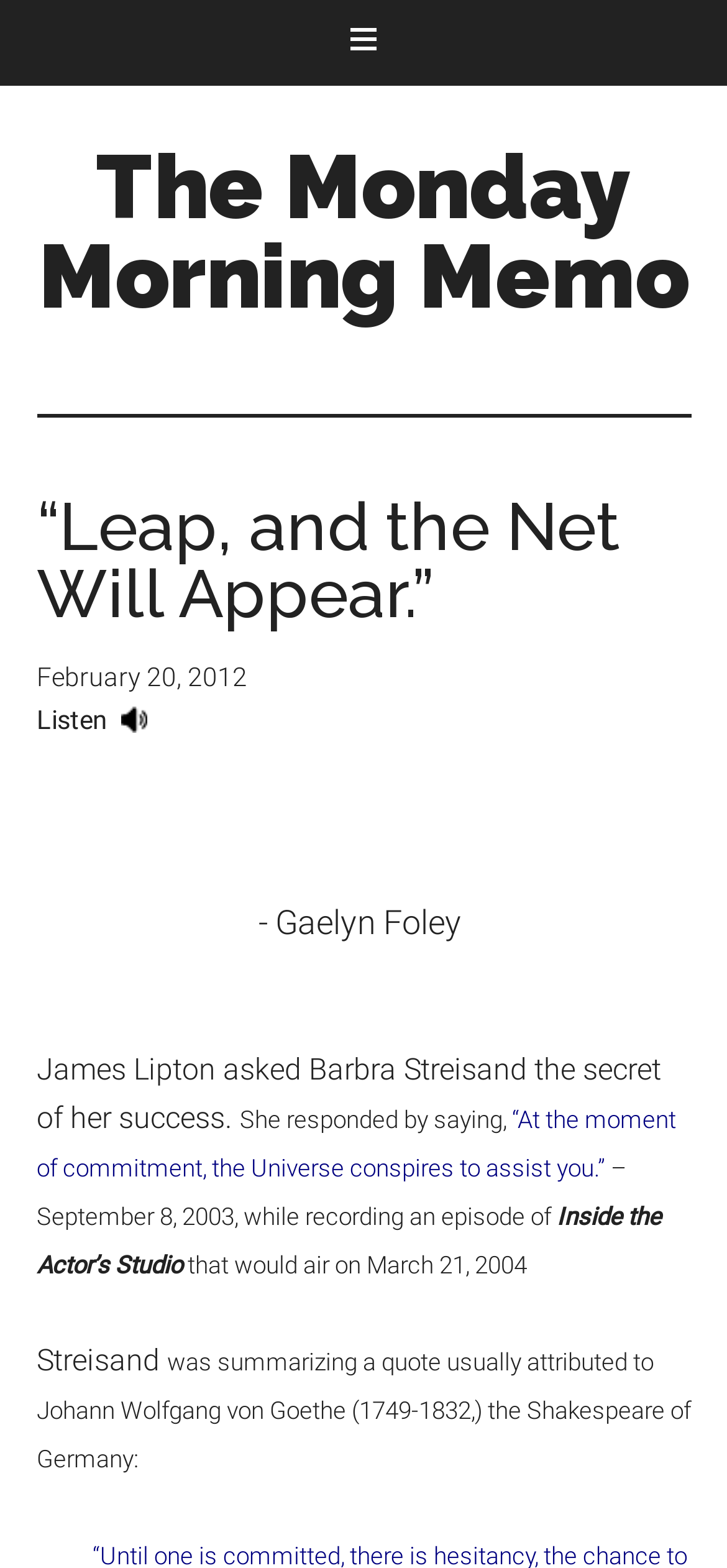What is the date of the quote?
Provide a detailed answer to the question, using the image to inform your response.

The quote 'At the moment of commitment, the Universe conspires to assist you' was said by Barbra Streisand on September 8, 2003, during the recording of an episode of 'Inside the Actor’s Studio'.